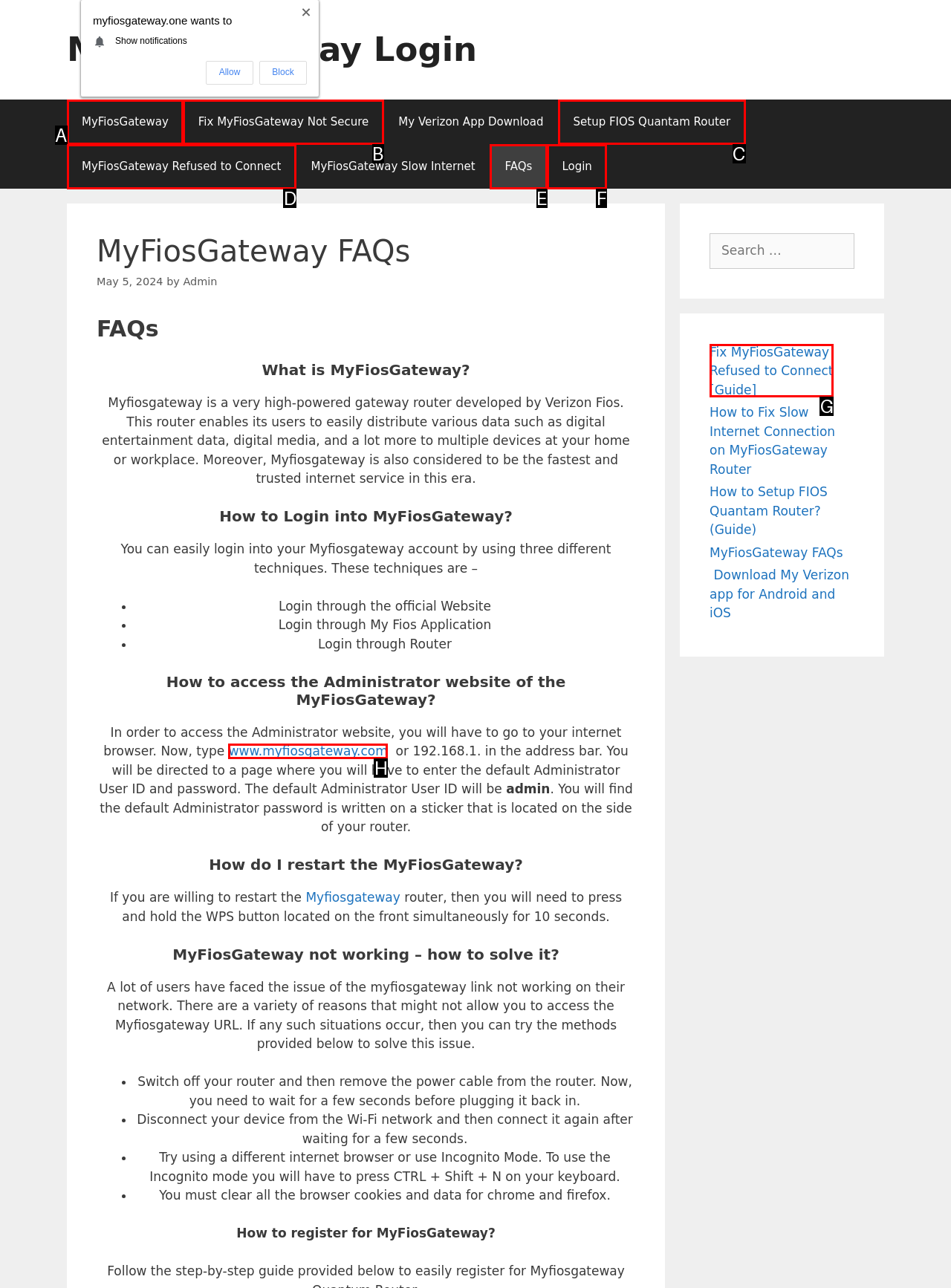Determine which option matches the description: parent_node: 0 title="Settings". Answer using the letter of the option.

None